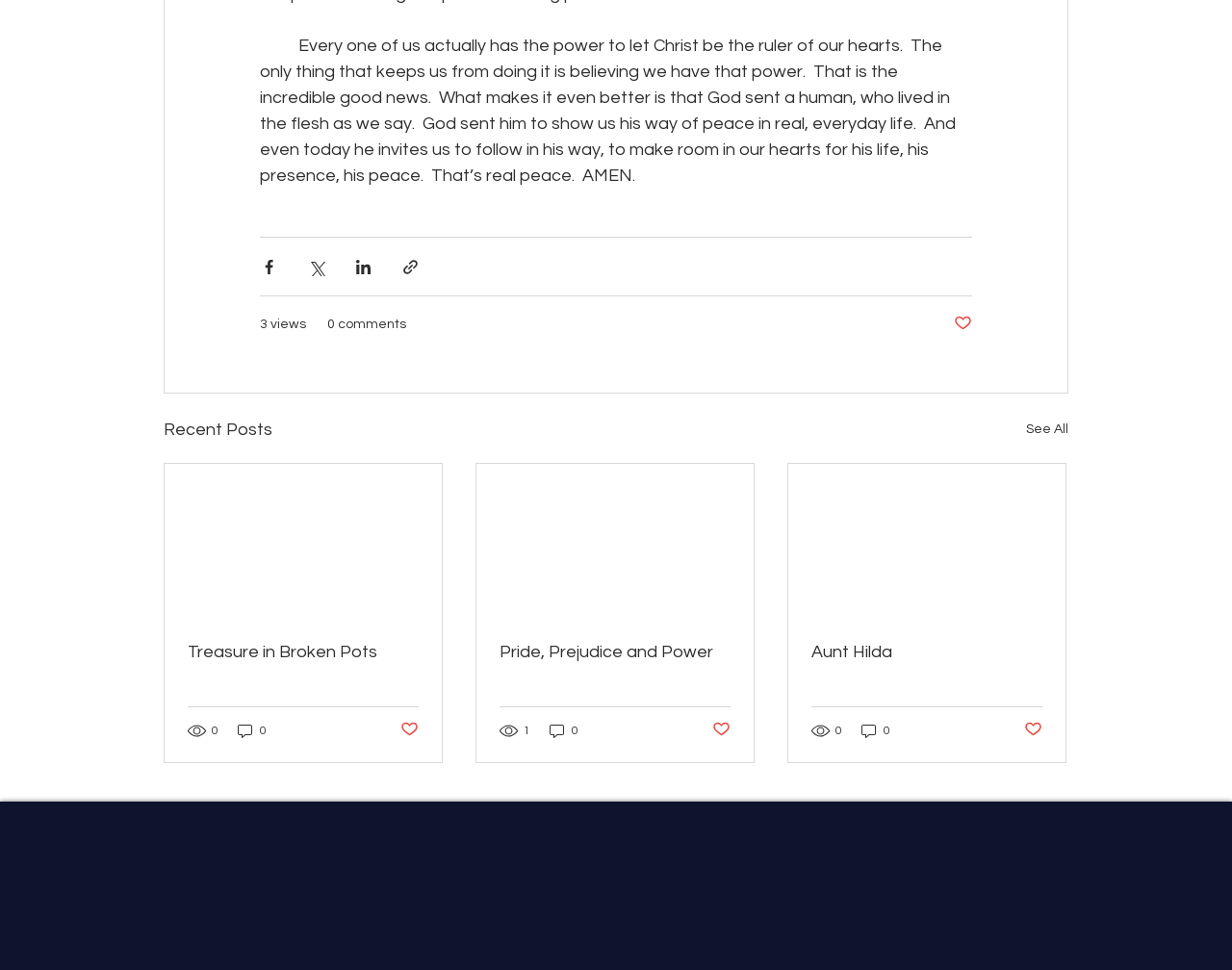Refer to the image and offer a detailed explanation in response to the question: What is the topic of the first article?

The first article is about Christ, as indicated by the text 'Every one of us actually has the power to let Christ be the ruler of our hearts.'